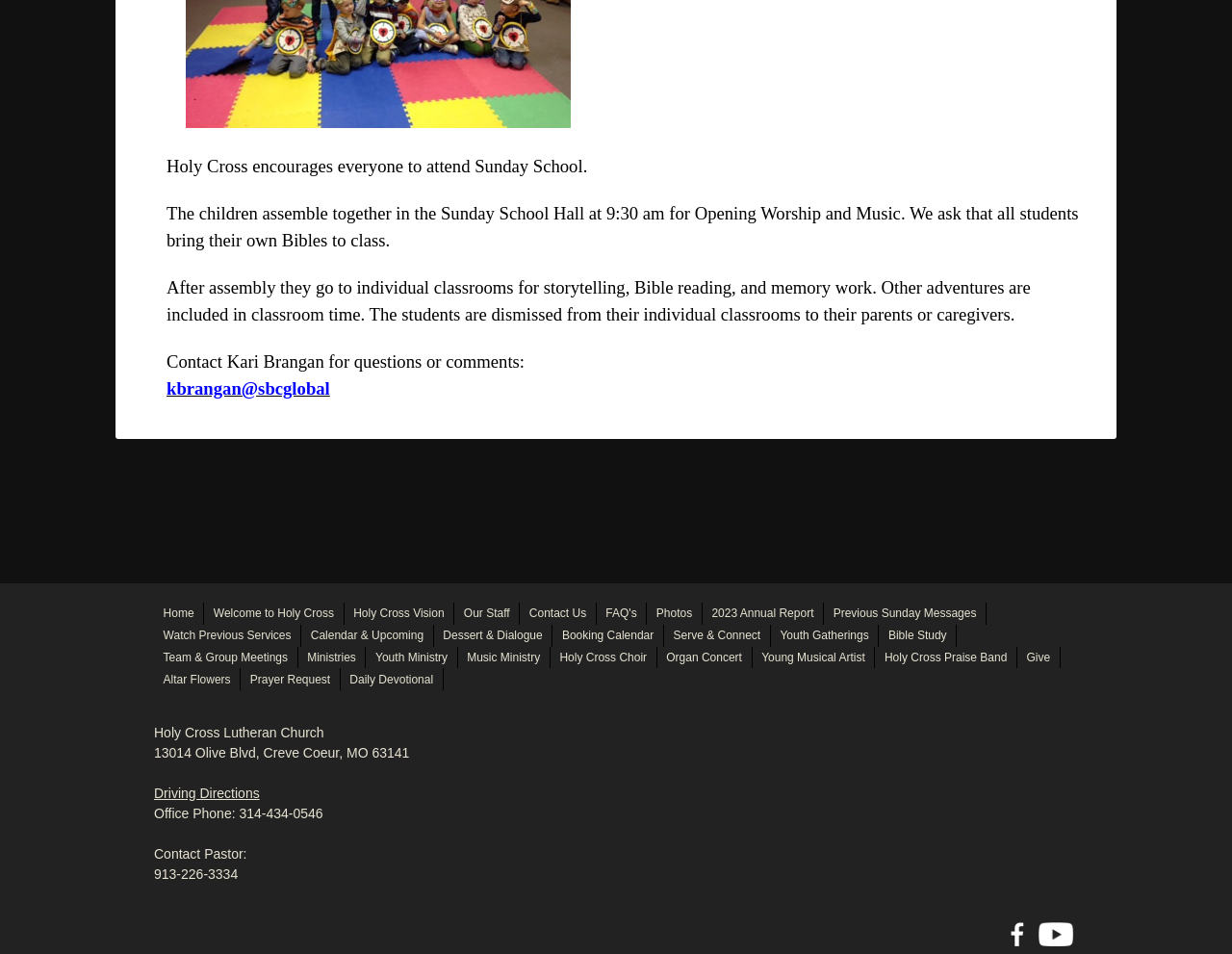What is the name of the church?
Please utilize the information in the image to give a detailed response to the question.

I found the name of the church by looking at the static text element with the bounding box coordinates [0.125, 0.76, 0.263, 0.776], which contains the text 'Holy Cross Lutheran Church'.